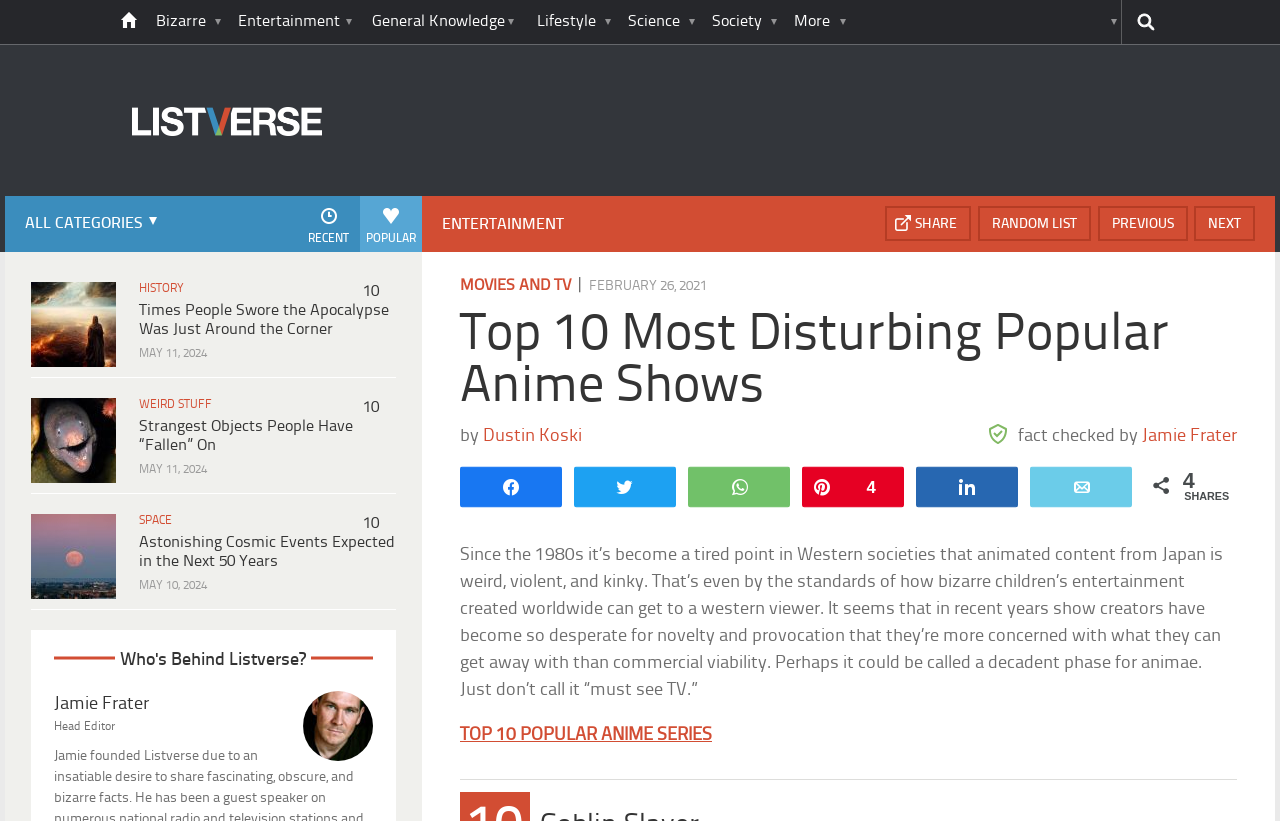Pinpoint the bounding box coordinates of the clickable area necessary to execute the following instruction: "Sign up for newsletters". The coordinates should be given as four float numbers between 0 and 1, namely [left, top, right, bottom].

None